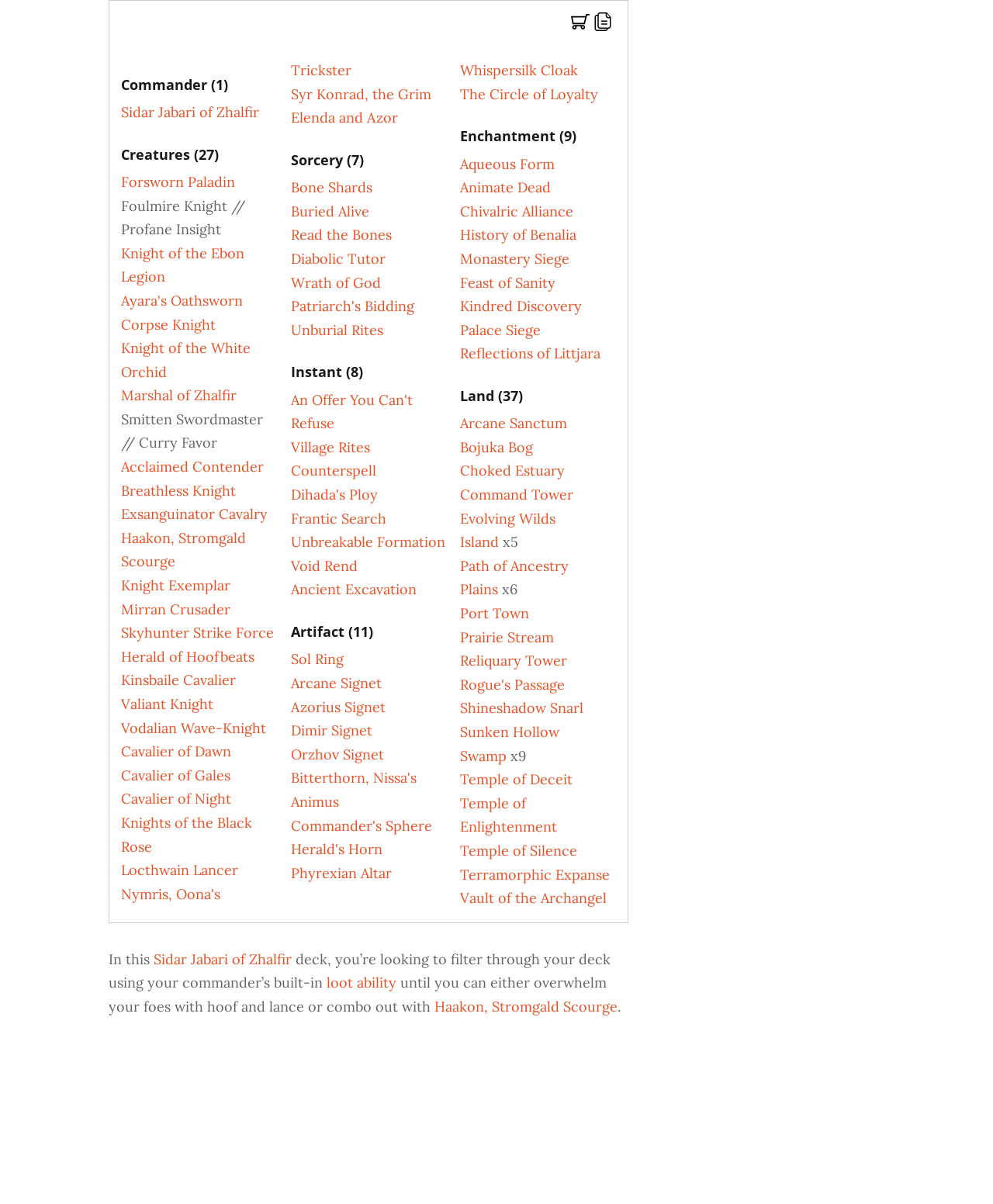Please identify the bounding box coordinates of the element's region that needs to be clicked to fulfill the following instruction: "Check the information of 'Forsworn Paladin'". The bounding box coordinates should consist of four float numbers between 0 and 1, i.e., [left, top, right, bottom].

[0.122, 0.144, 0.237, 0.158]